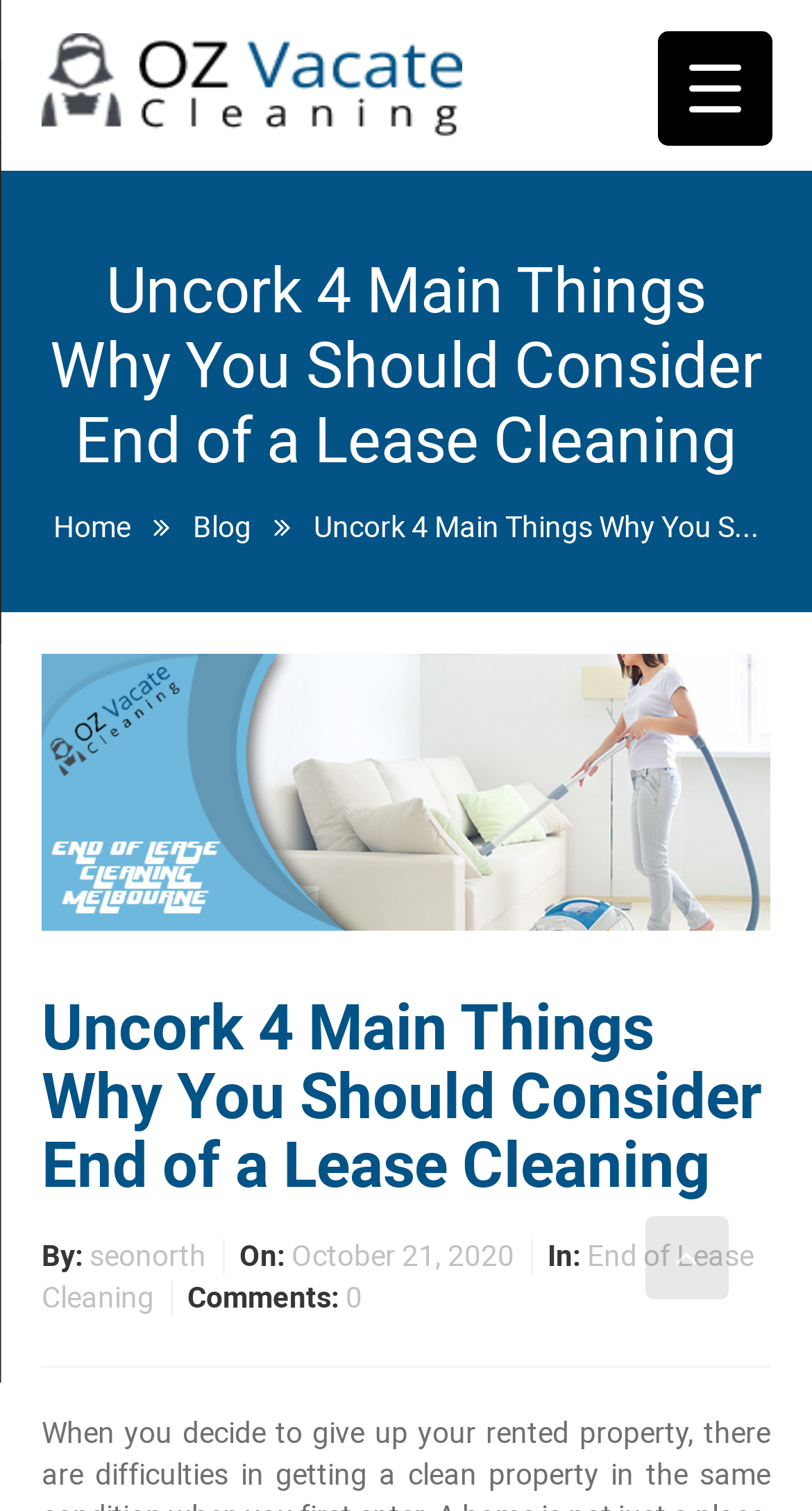Analyze the image and answer the question with as much detail as possible: 
What is the category of this article?

The category of this article is mentioned as 'End of Lease Cleaning' in the text 'In: End of Lease Cleaning' which is located below the main heading.